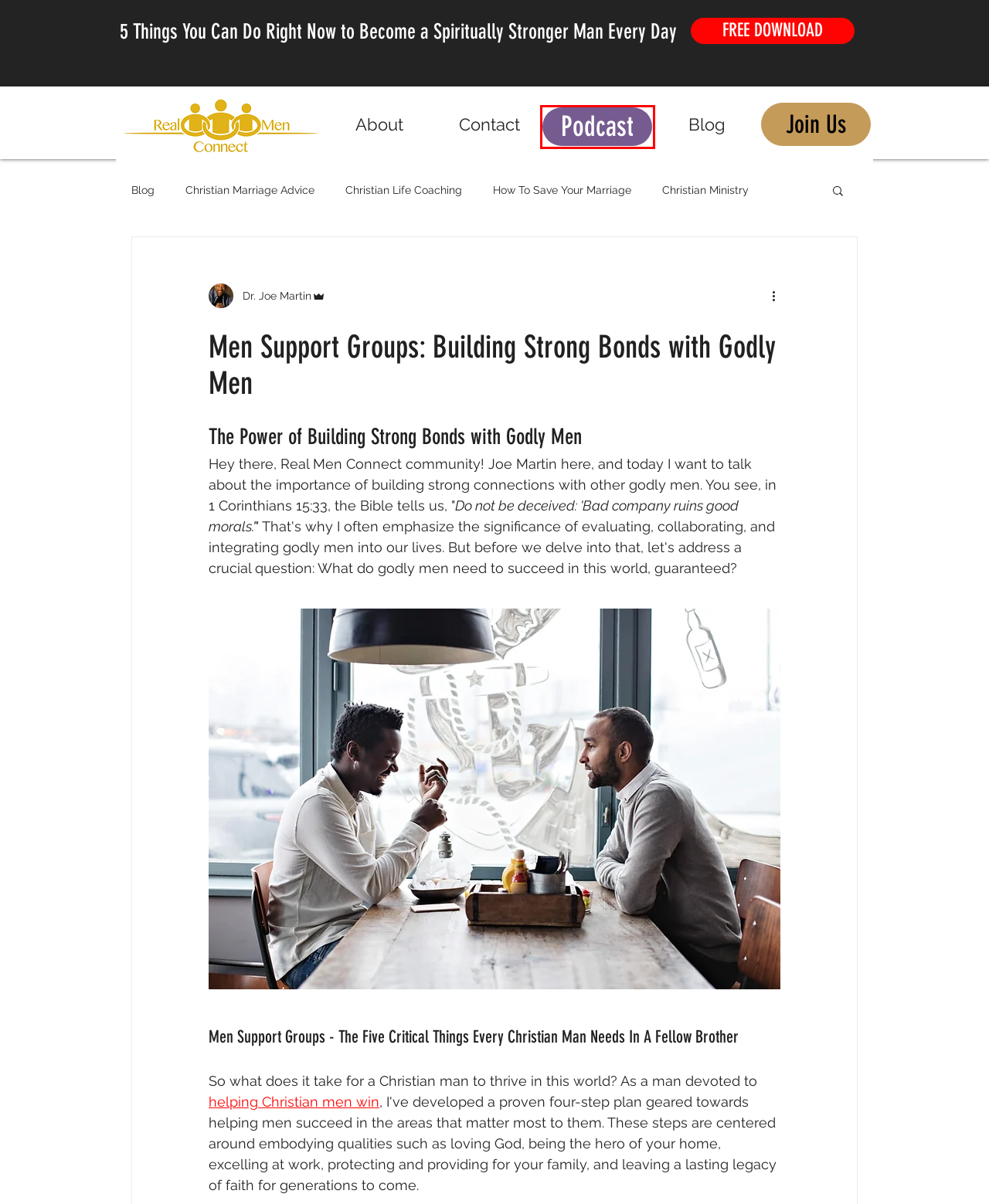You have a screenshot of a webpage, and a red bounding box highlights an element. Select the webpage description that best fits the new page after clicking the element within the bounding box. Options are:
A. Contact Us | Real Men Connect
B. Podcast | Real Men Connect
C. Christain Life Coaching  | Real Men Connect
D. Christian Marriage Advice
E. Christian Podcasts For Men
F. Christian Ministry
G. Christian Life Coaching
H. How To Save Your Marriage

B